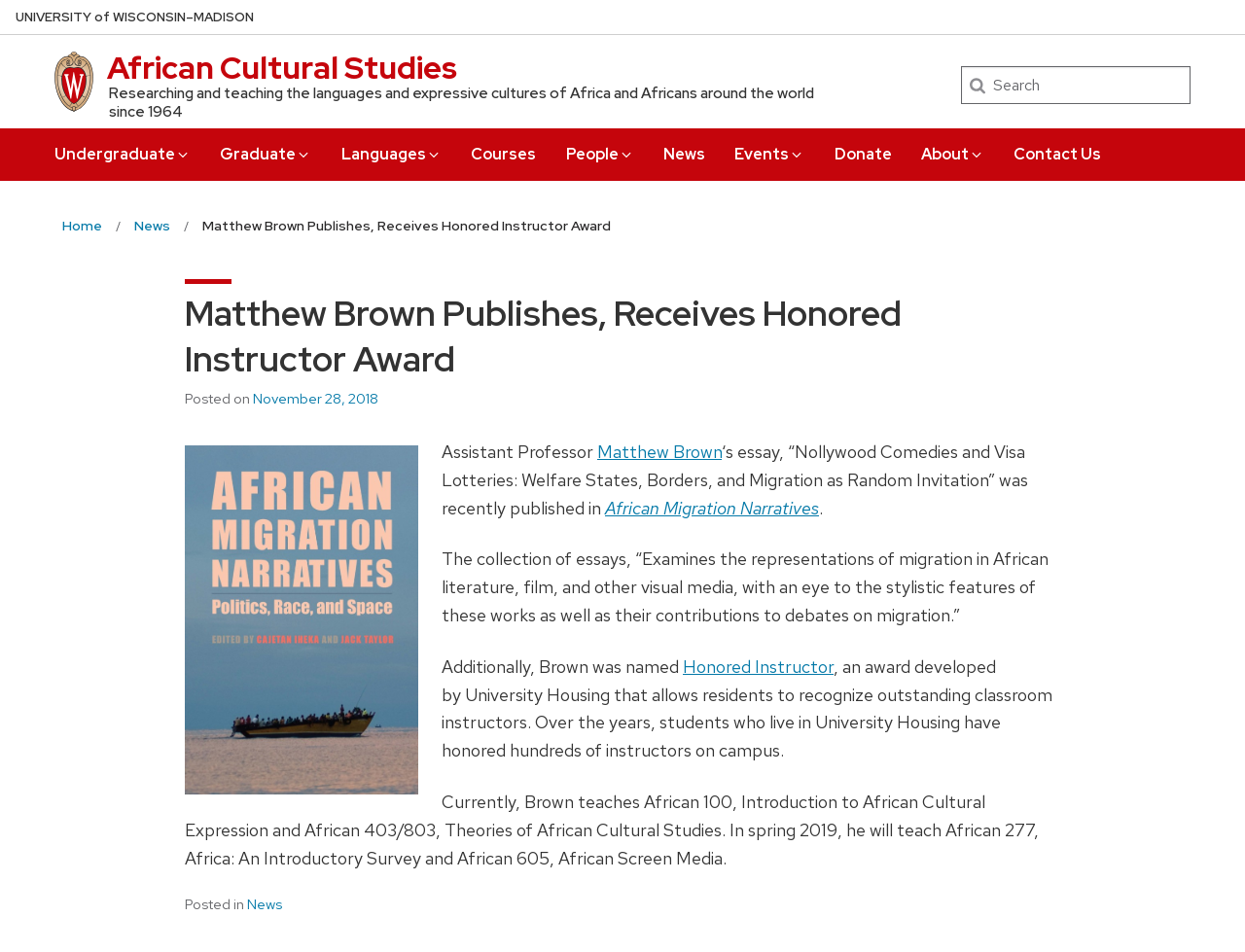What award did Matthew Brown receive?
Using the image, answer in one word or phrase.

Honored Instructor